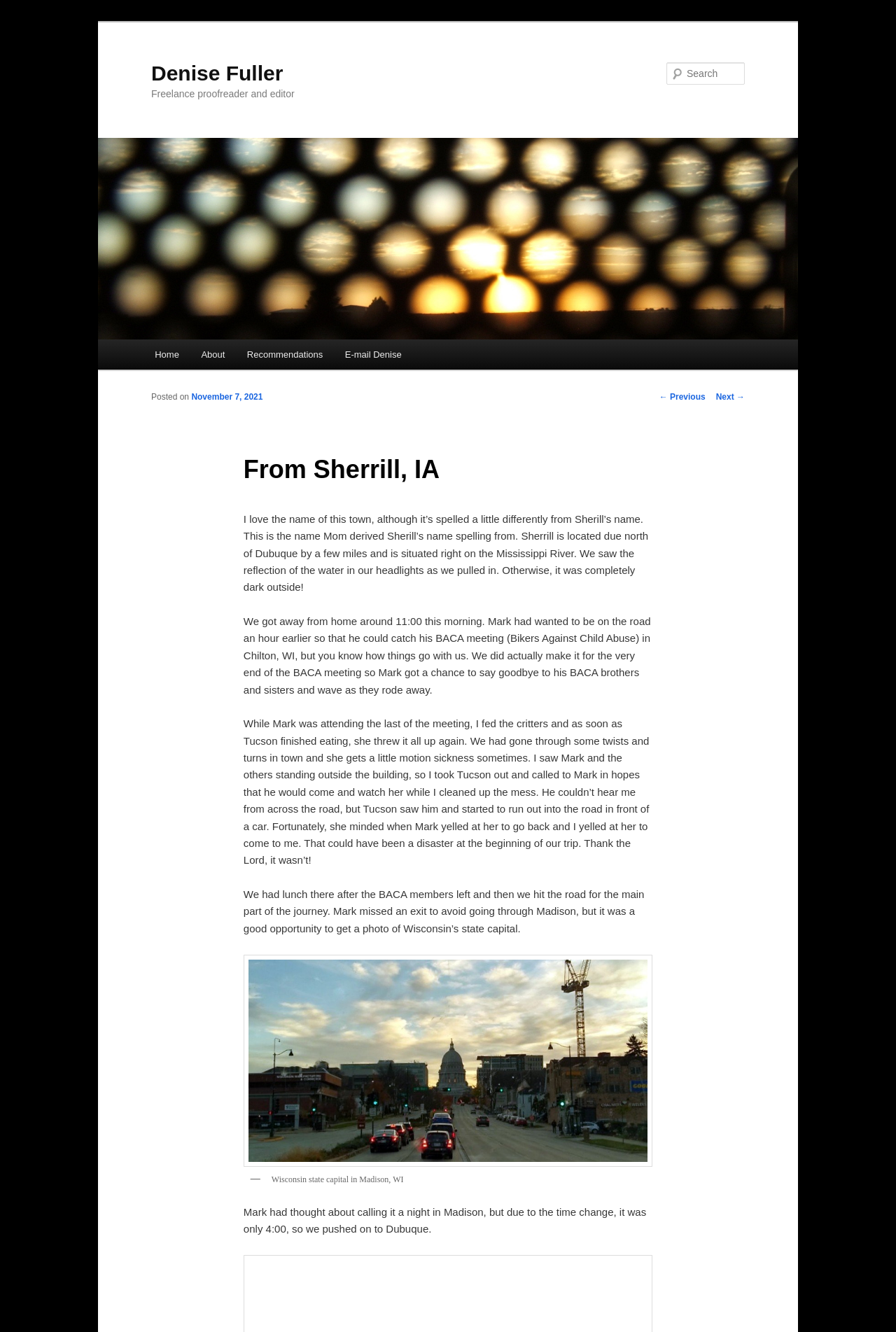Identify the coordinates of the bounding box for the element that must be clicked to accomplish the instruction: "Read about the author".

[0.169, 0.046, 0.316, 0.064]